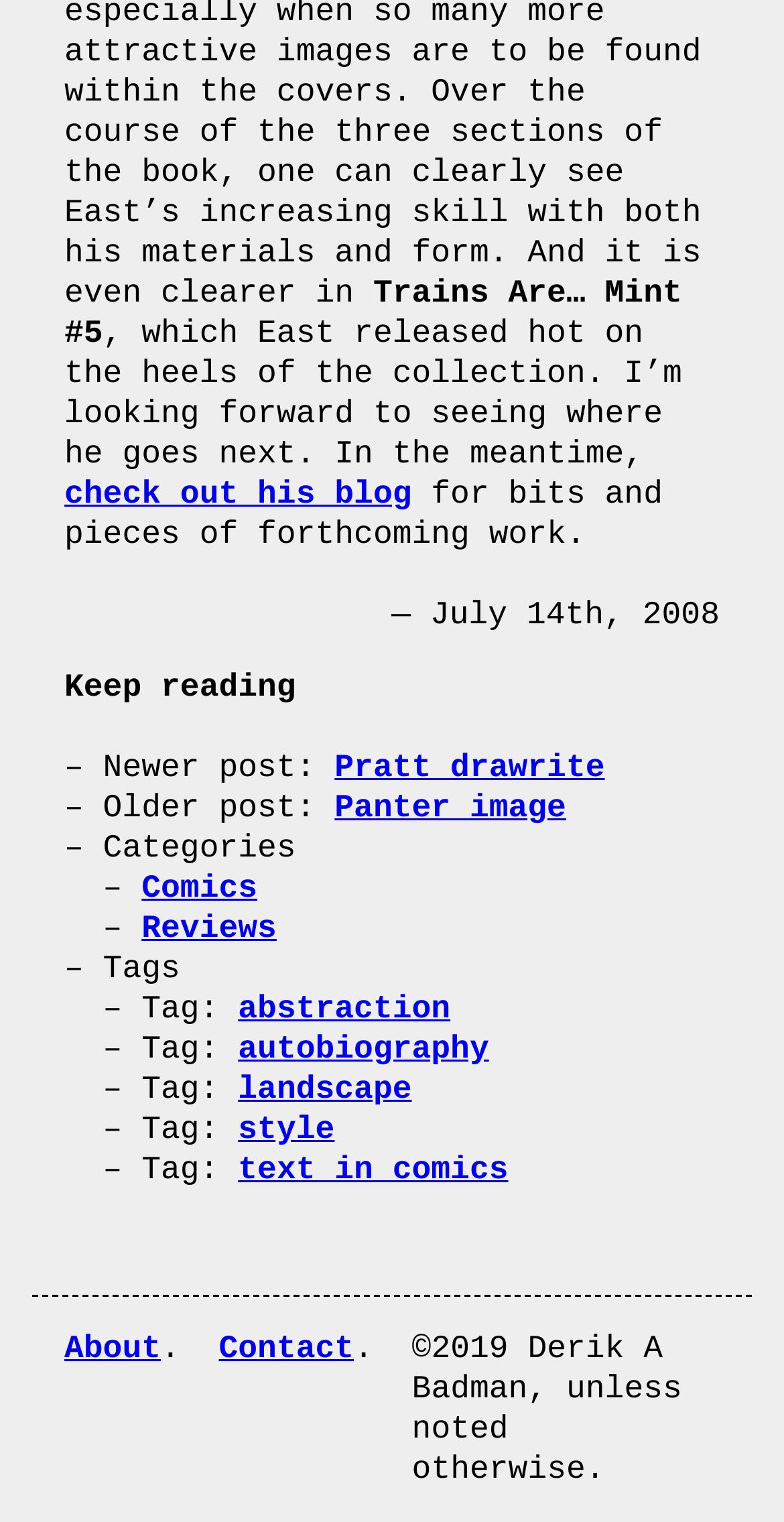Find the bounding box coordinates of the element to click in order to complete the given instruction: "check out his blog."

[0.082, 0.313, 0.525, 0.337]